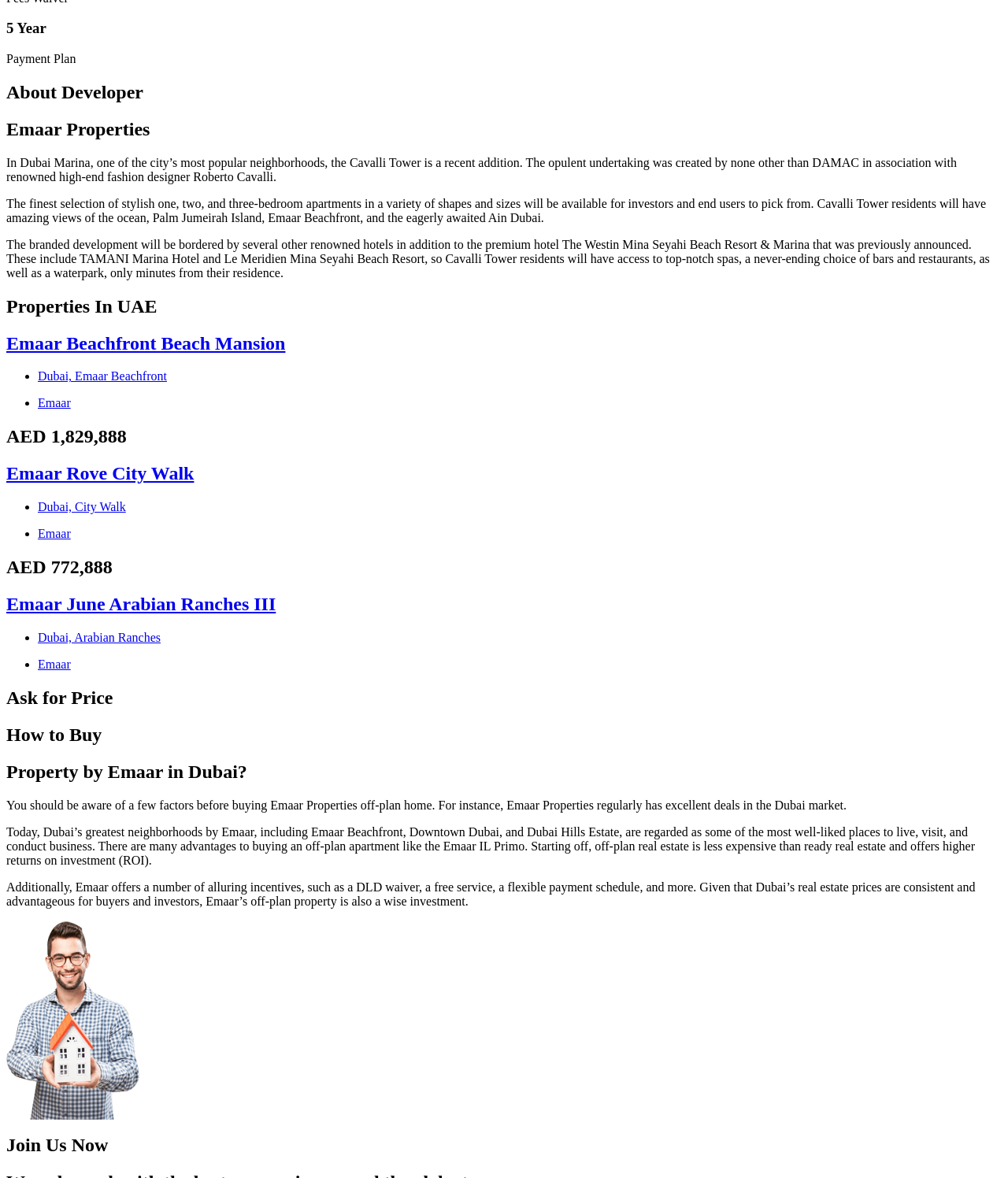Find the bounding box coordinates of the UI element according to this description: "More info".

None